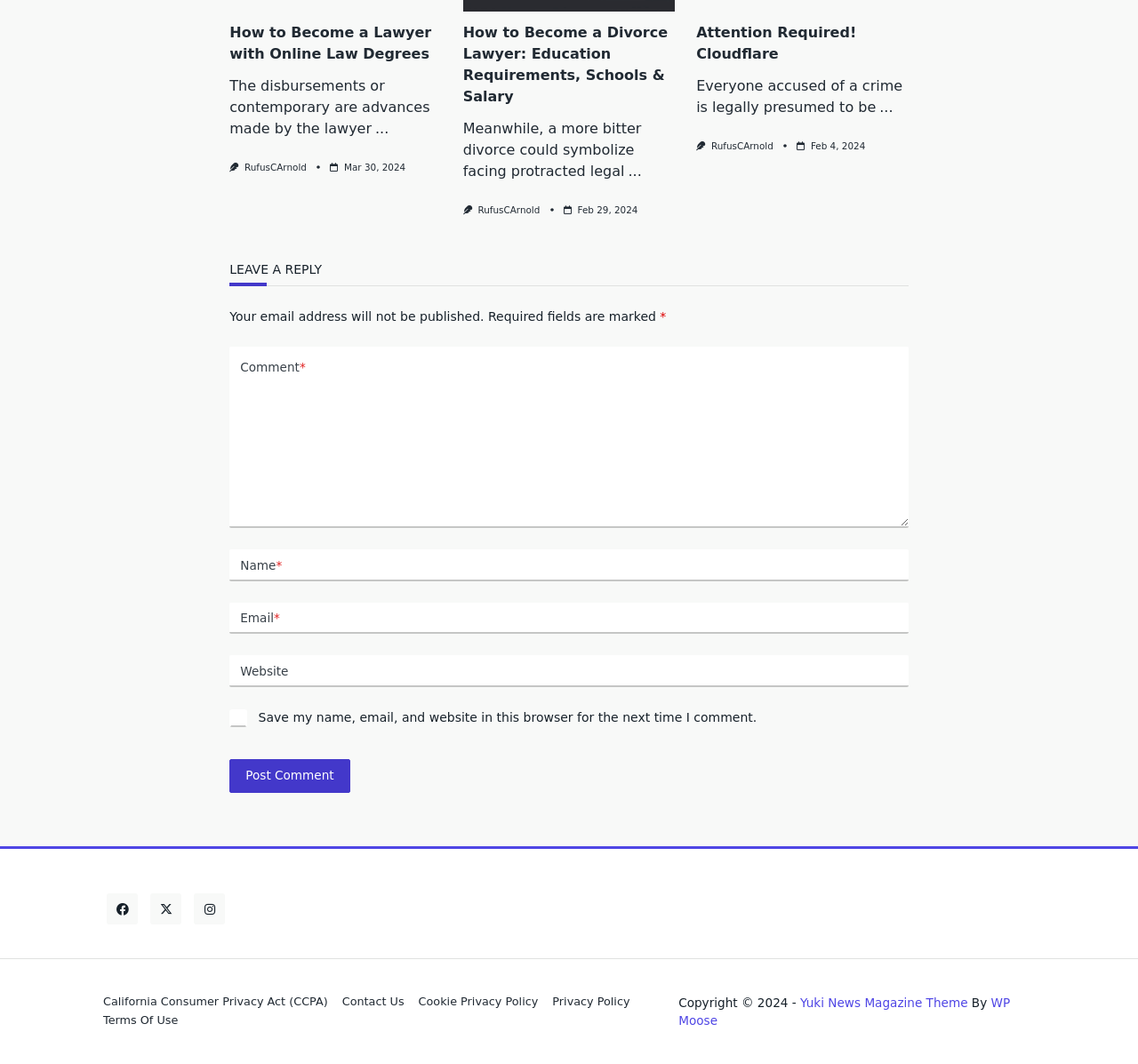Respond to the following question with a brief word or phrase:
What is the theme of the website?

Yuki News Magazine